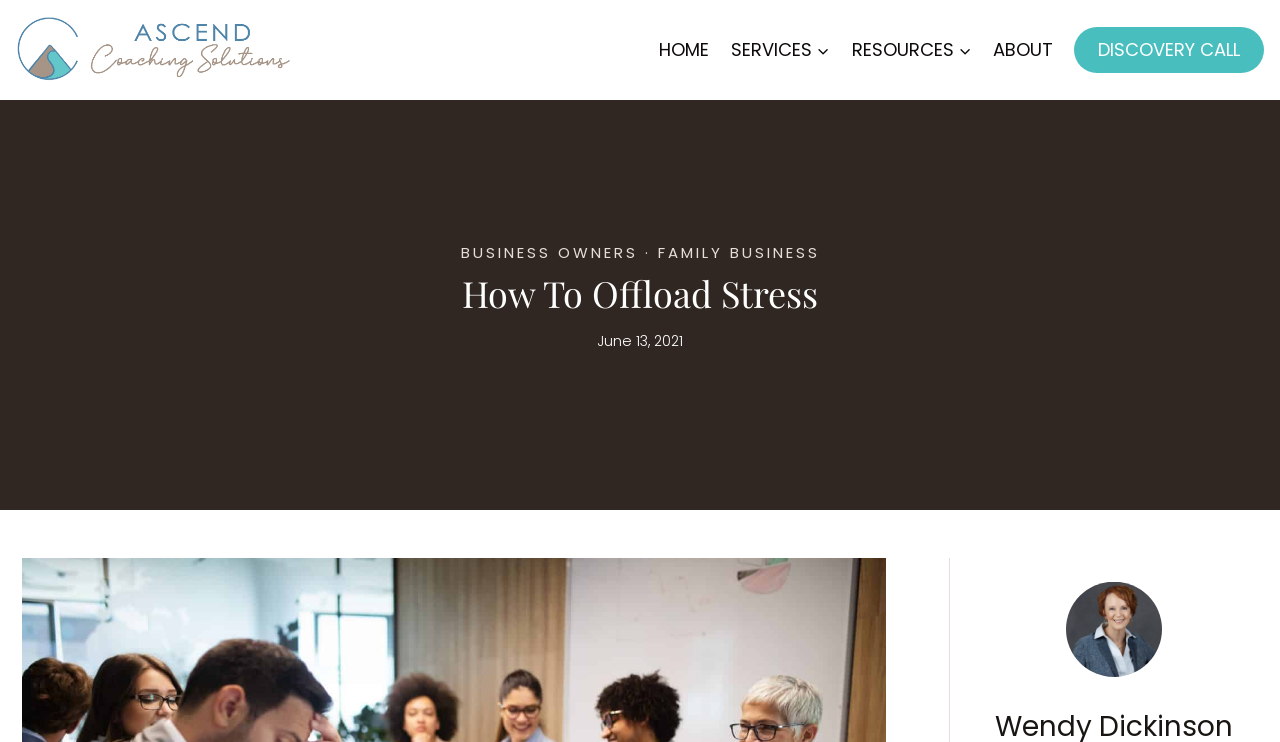Extract the primary heading text from the webpage.

How To Offload Stress